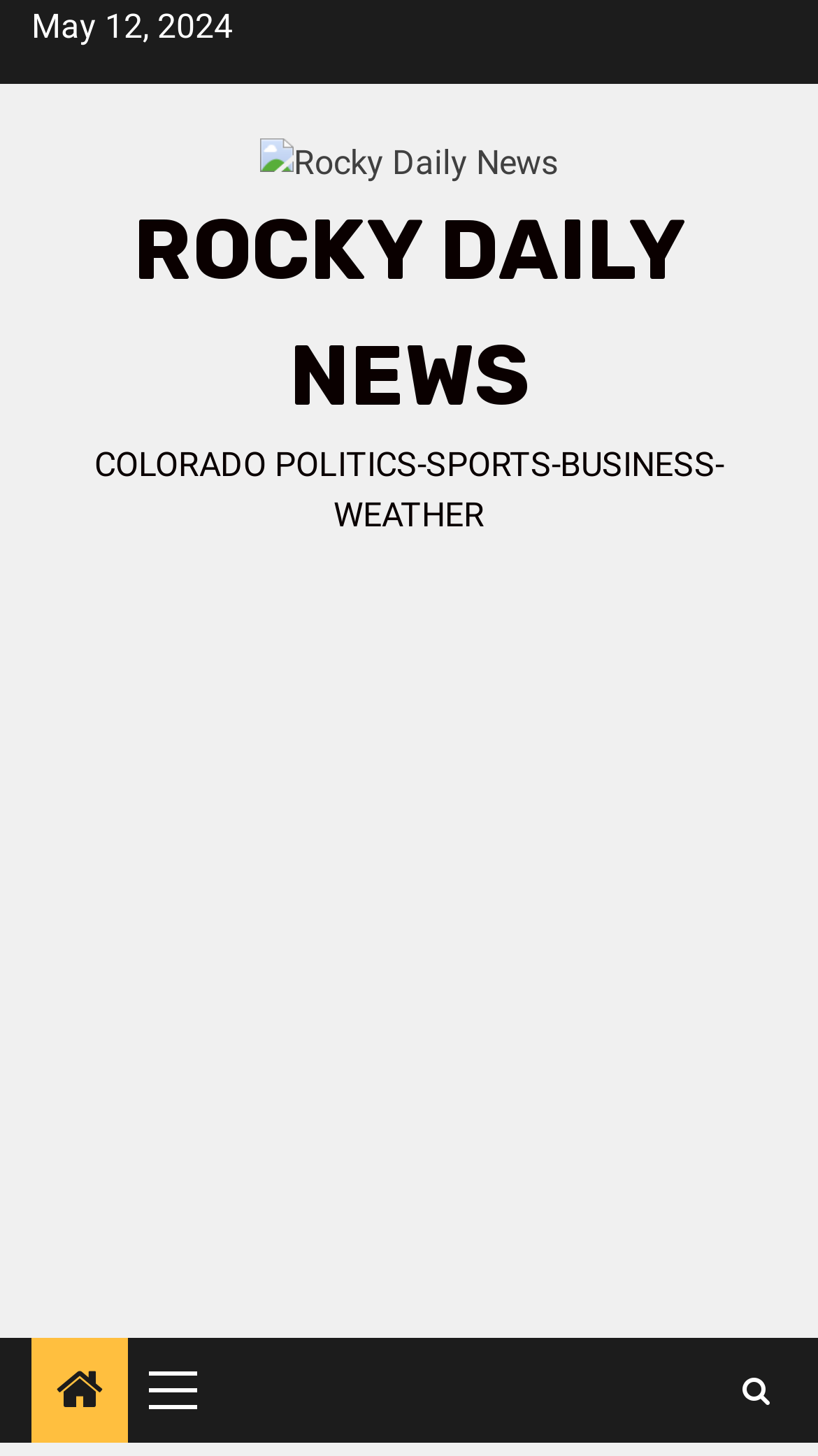Identify the main title of the webpage and generate its text content.

No one injured in Douglas County shootout